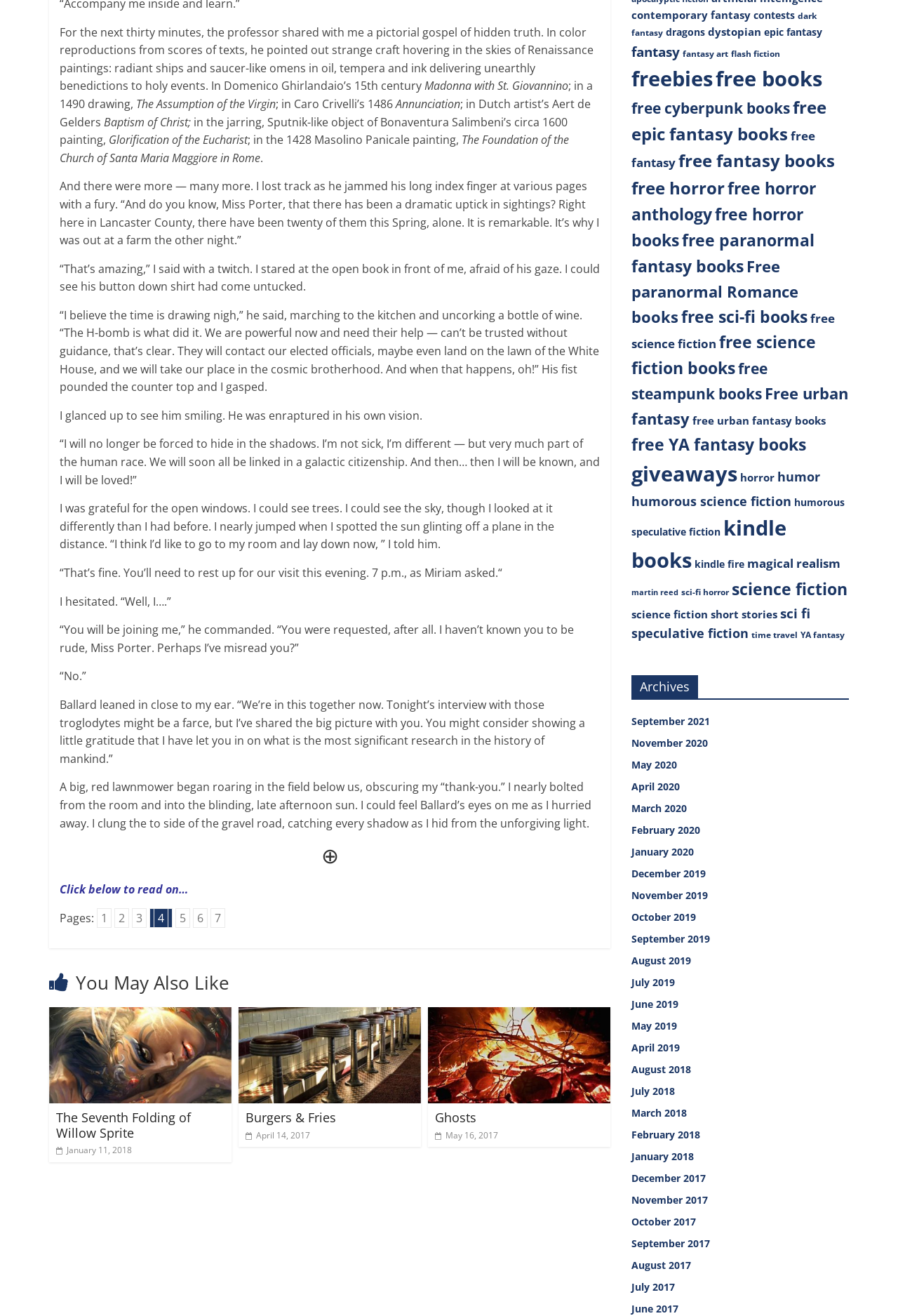What is the purpose of the narrator's visit to the professor's house?
Give a thorough and detailed response to the question.

The narrator is visiting the professor's house for an interview, which is mentioned in the text as a request from Miriam, and the professor is preparing the narrator for the interview.